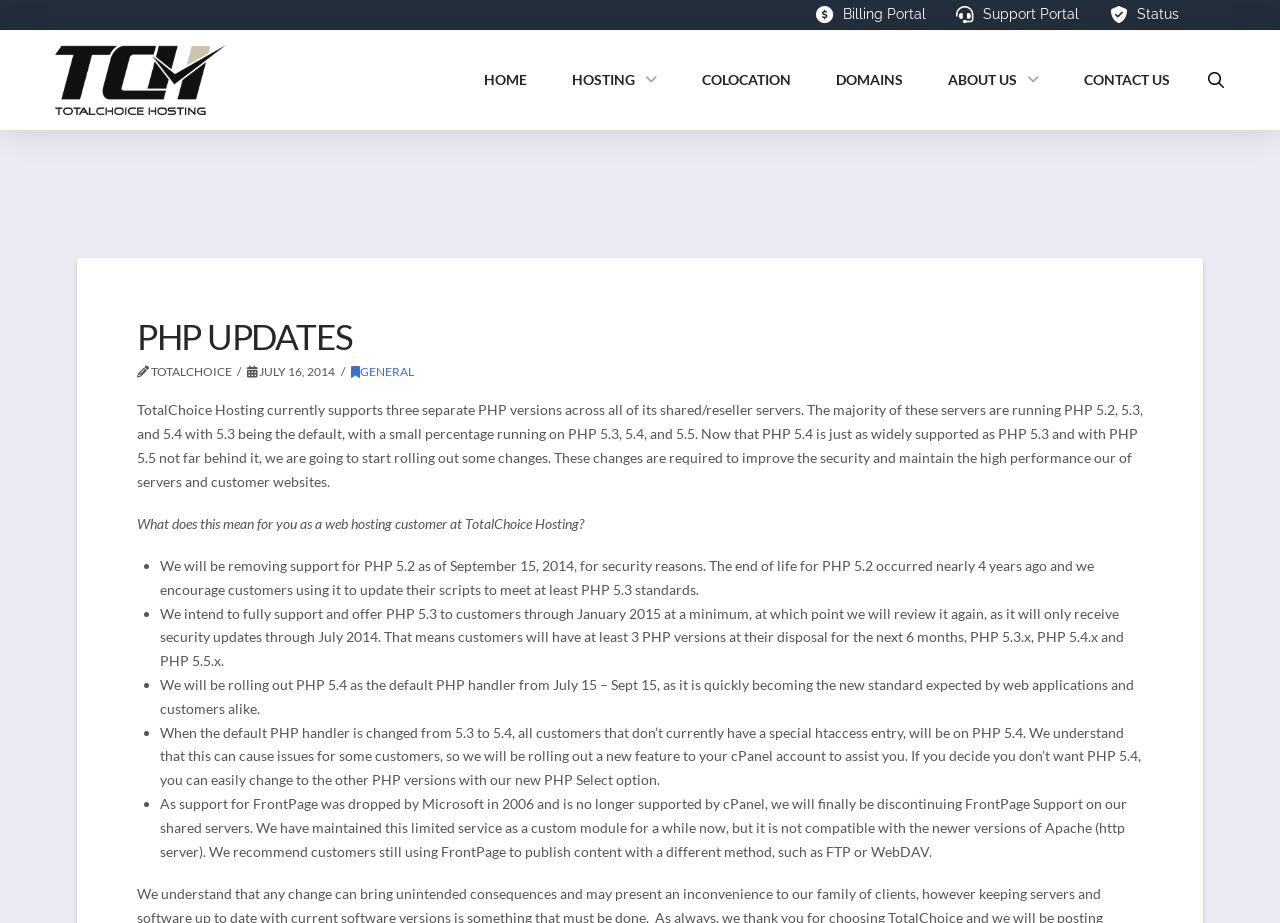Provide a single word or phrase answer to the question: 
What is the new feature being rolled out to assist customers with the default PHP handler change?

PHP Select option